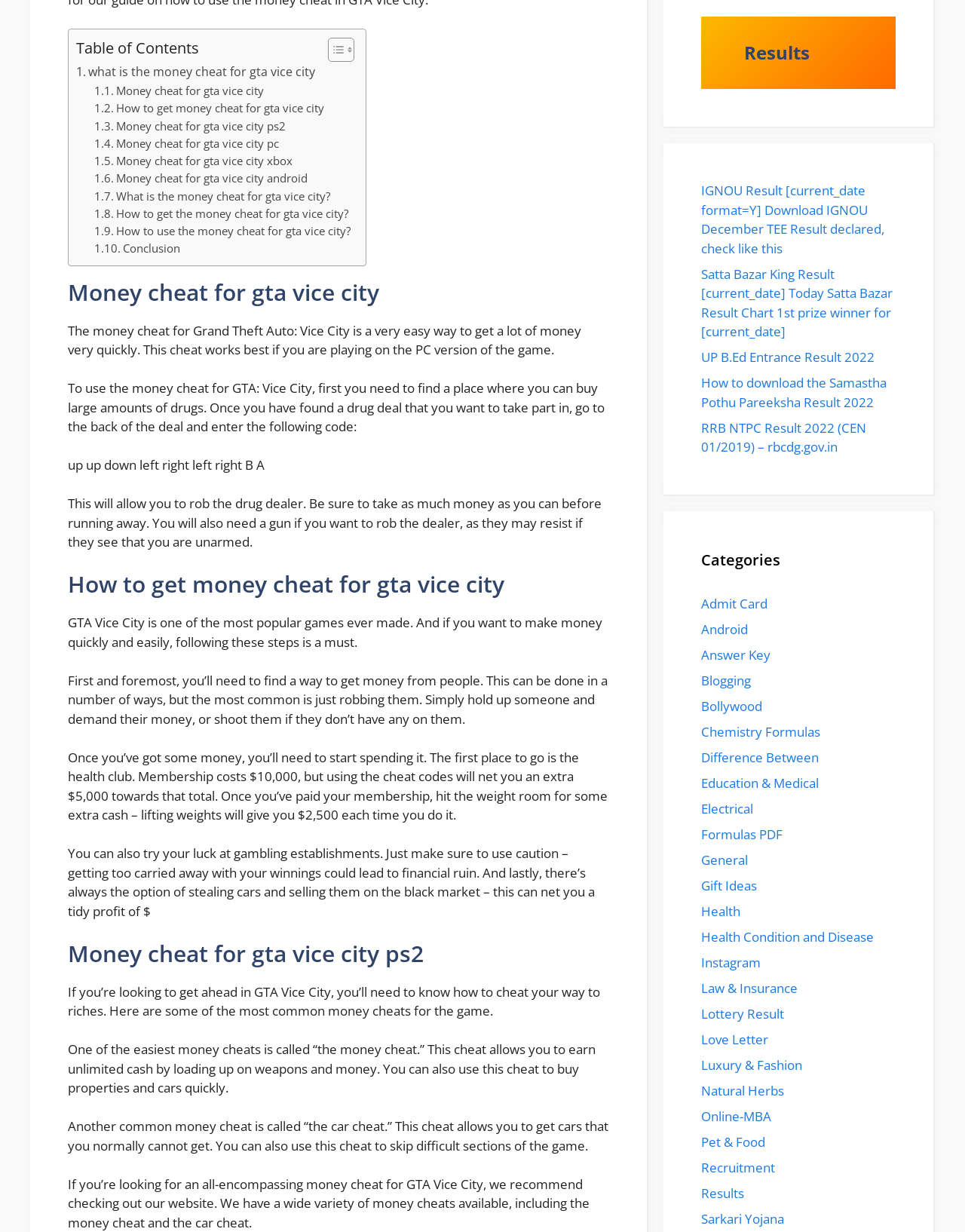Please determine the bounding box coordinates of the element's region to click in order to carry out the following instruction: "Follow 'How to get money cheat for gta vice city'". The coordinates should be four float numbers between 0 and 1, i.e., [left, top, right, bottom].

[0.098, 0.081, 0.336, 0.095]